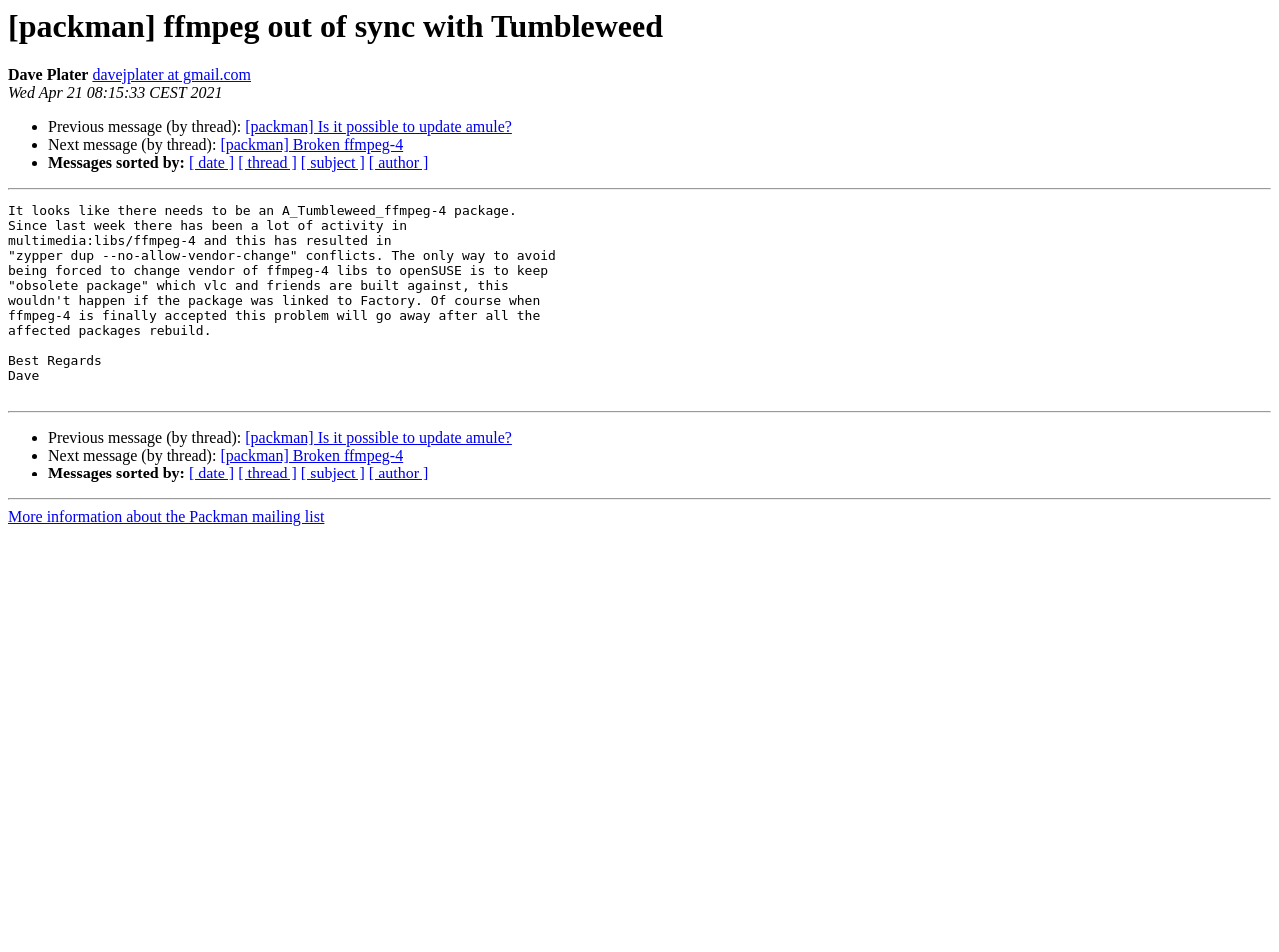How many links are there to sort messages?
Examine the screenshot and reply with a single word or phrase.

4